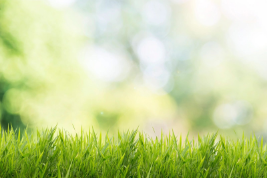Identify and describe all the elements present in the image.

The image showcases a lush, green lawn, characterized by vibrant blades of grass that are healthy and well-kept. The foreground features a dense, textured carpet of grass, suggesting careful maintenance and optimal growing conditions. In the background, a softly blurred landscape evokes the feeling of a sunlit garden, with a bokeh effect enhancing the tranquil atmosphere. This imagery aligns well with the themes of lawn care and maintenance, emphasizing the importance of fertilization and proper lawn care techniques, as highlighted in the services offered by Moolenaar Supreme Professional Lawn Care.